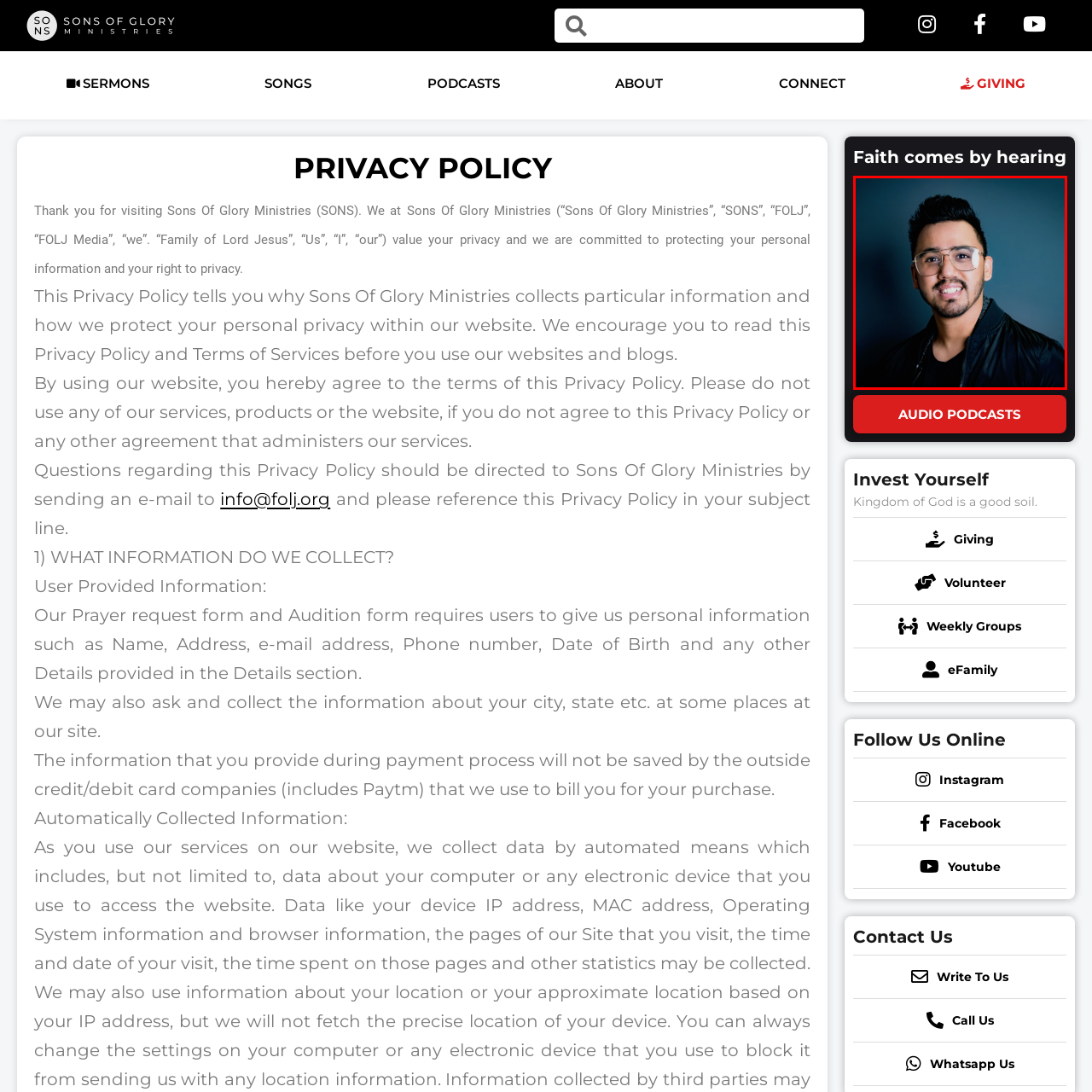Look closely at the image highlighted in red, Is the atmosphere in the image gloomy? 
Respond with a single word or phrase.

No